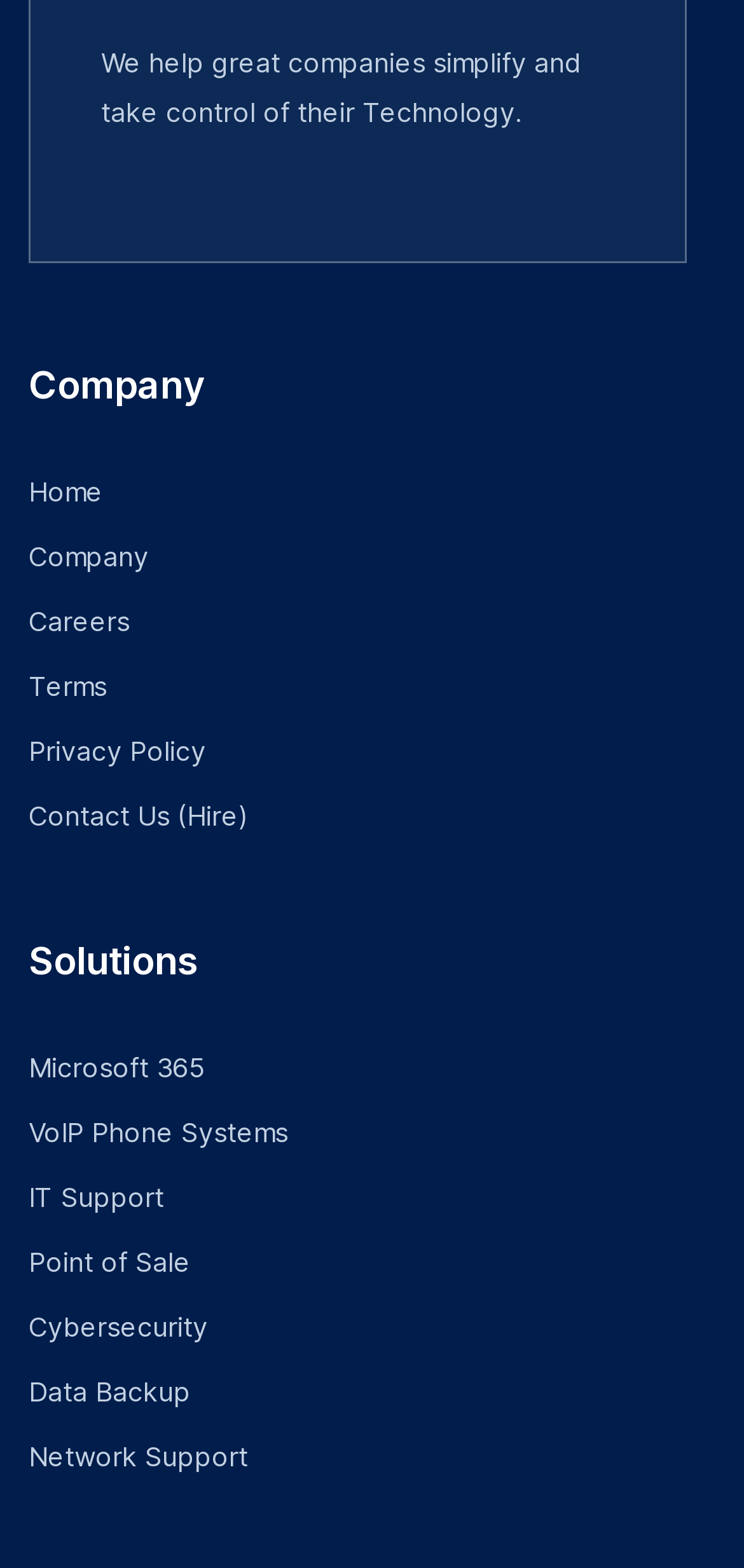Find the bounding box coordinates of the element you need to click on to perform this action: 'explore Microsoft 365 solutions'. The coordinates should be represented by four float values between 0 and 1, in the format [left, top, right, bottom].

[0.038, 0.67, 0.277, 0.691]